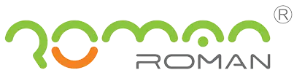Provide a rich and detailed narrative of the image.

The image showcases the logo of Roman Technology, a manufacturer specializing in TWS (True Wireless Stereo) headphones. The logo features the brand name "ROMAN" prominently displayed in a modern and vibrant style, combining shades of green and orange for a fresh and appealing look. The playful yet professional design suggests innovation and precision in audio technology. This logo serves as a visual identity for the brand, emphasizing their commitment to quality in the electronics market.